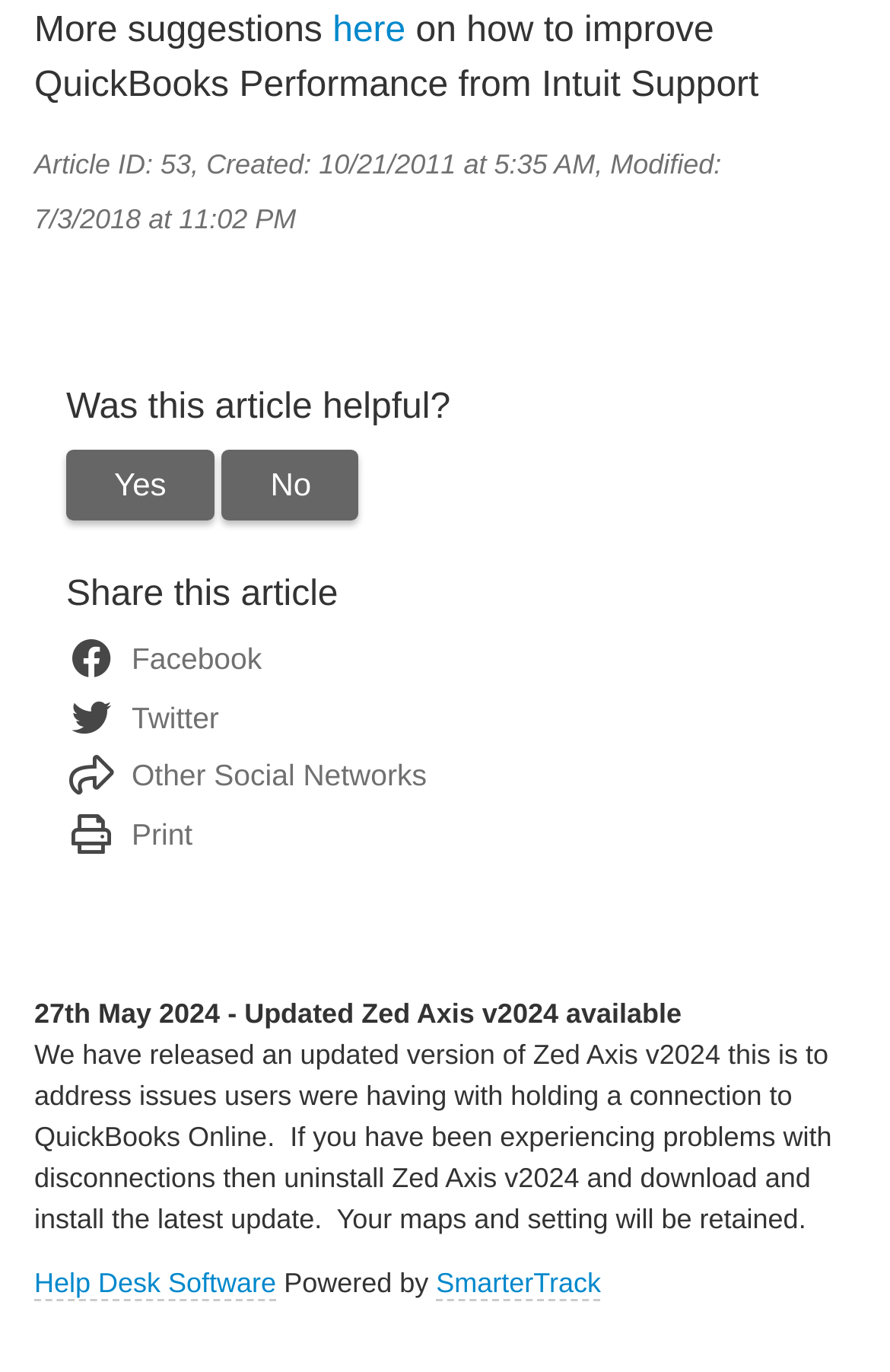When was the article last modified?
From the image, respond using a single word or phrase.

7/3/2018 at 11:02 PM